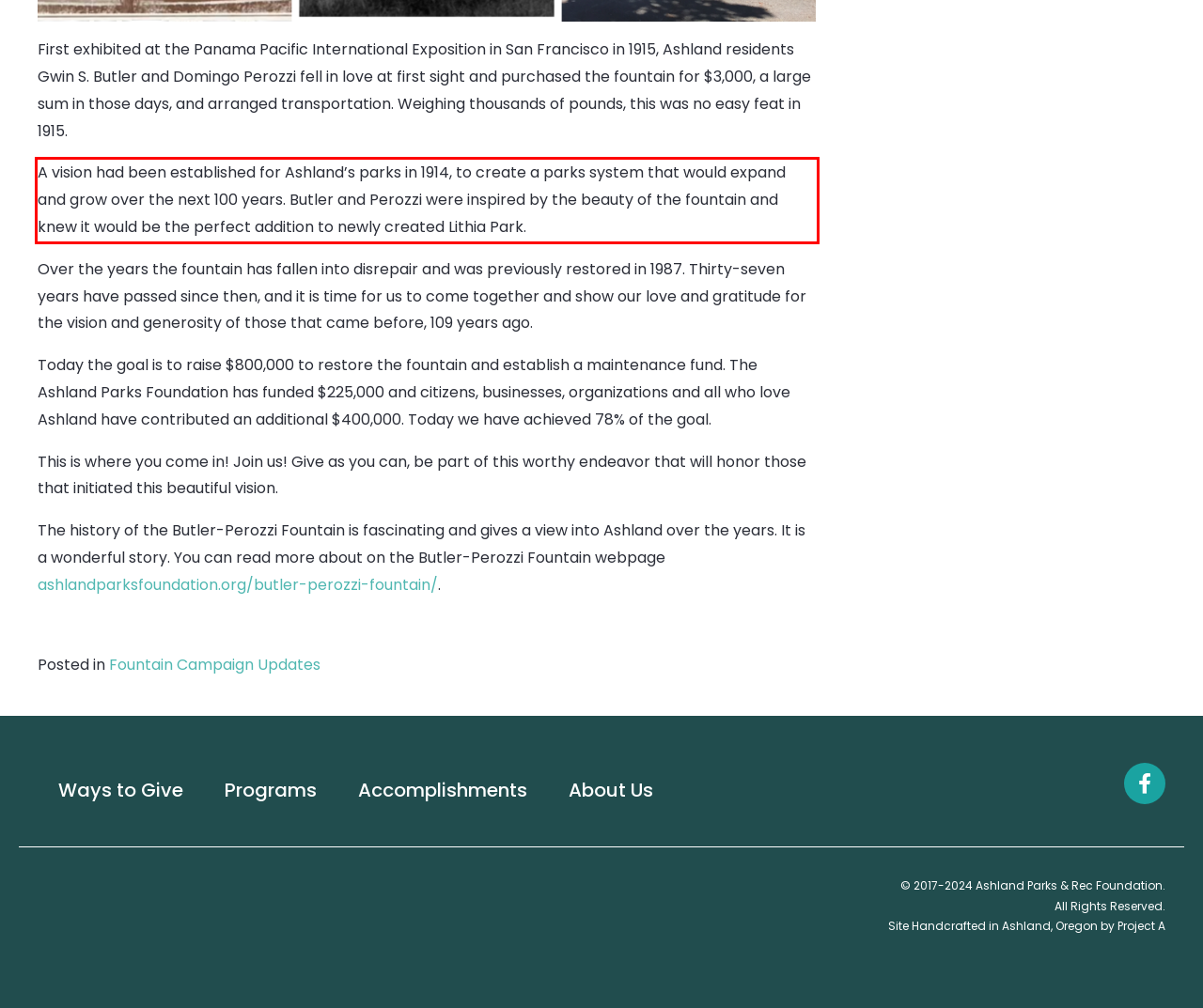In the screenshot of the webpage, find the red bounding box and perform OCR to obtain the text content restricted within this red bounding box.

A vision had been established for Ashland’s parks in 1914, to create a parks system that would expand and grow over the next 100 years. Butler and Perozzi were inspired by the beauty of the fountain and knew it would be the perfect addition to newly created Lithia Park.